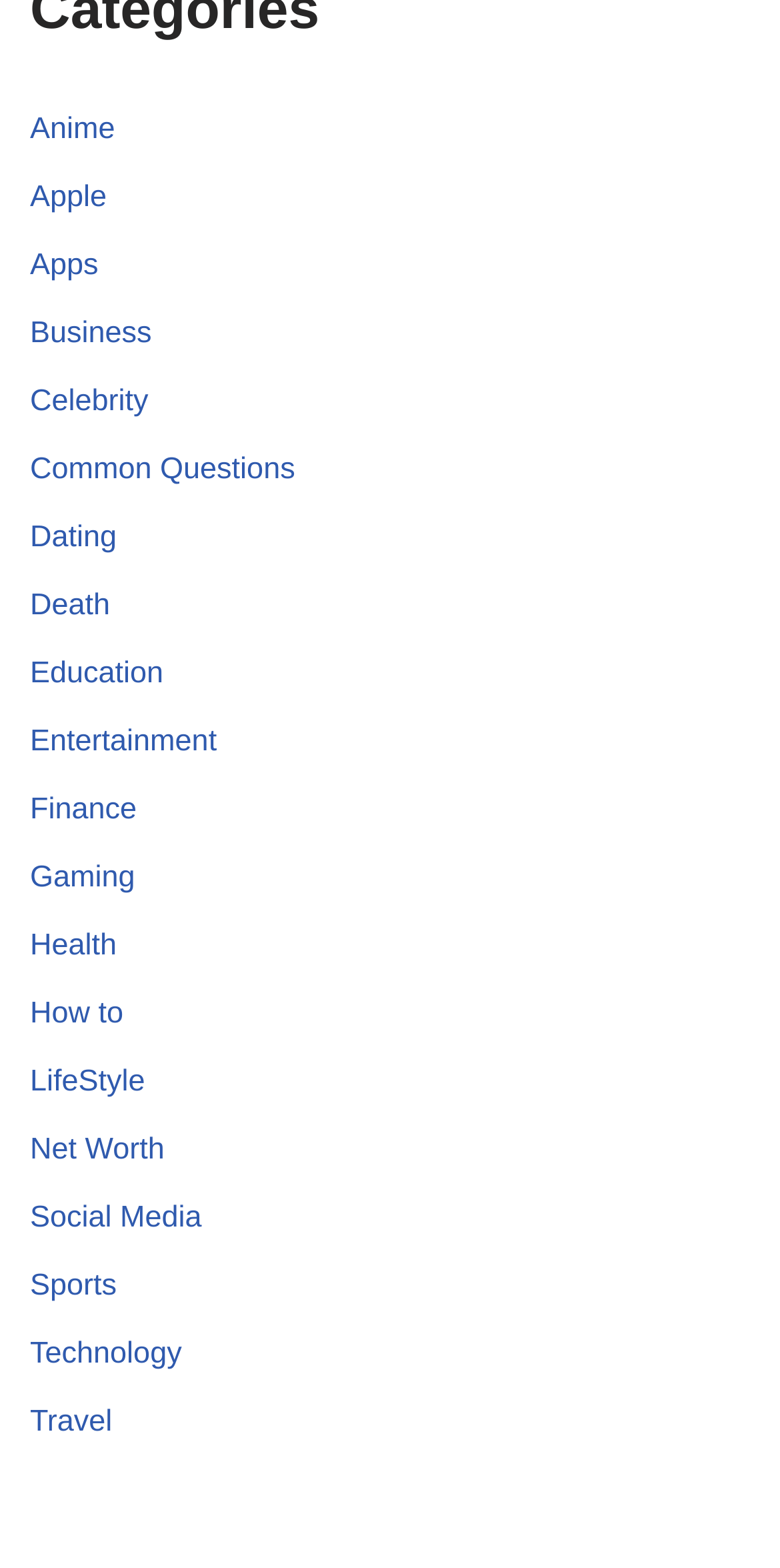Please specify the bounding box coordinates of the area that should be clicked to accomplish the following instruction: "Learn about Health". The coordinates should consist of four float numbers between 0 and 1, i.e., [left, top, right, bottom].

[0.038, 0.592, 0.15, 0.614]